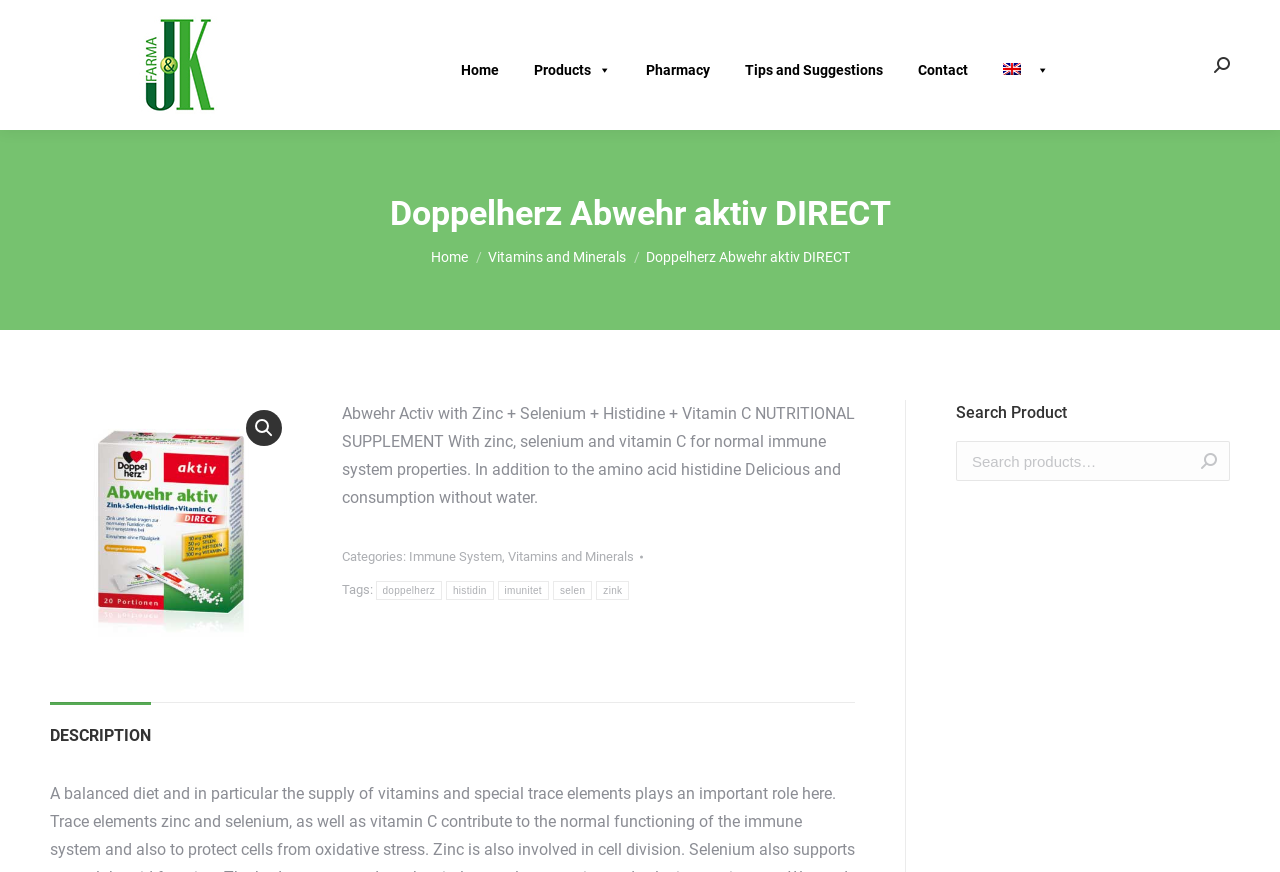What is the language of the webpage?
Based on the screenshot, provide your answer in one word or phrase.

English